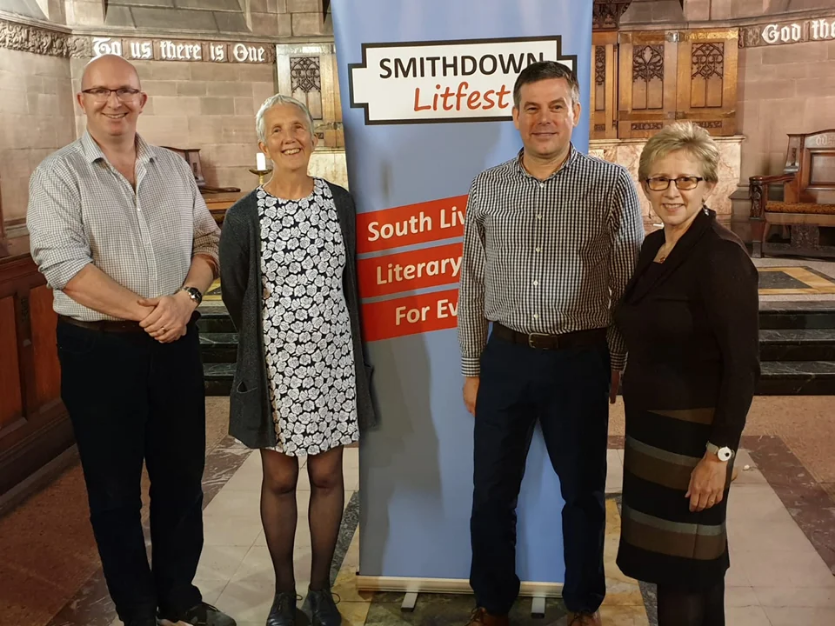How many individuals are standing together in the image?
From the screenshot, supply a one-word or short-phrase answer.

Four